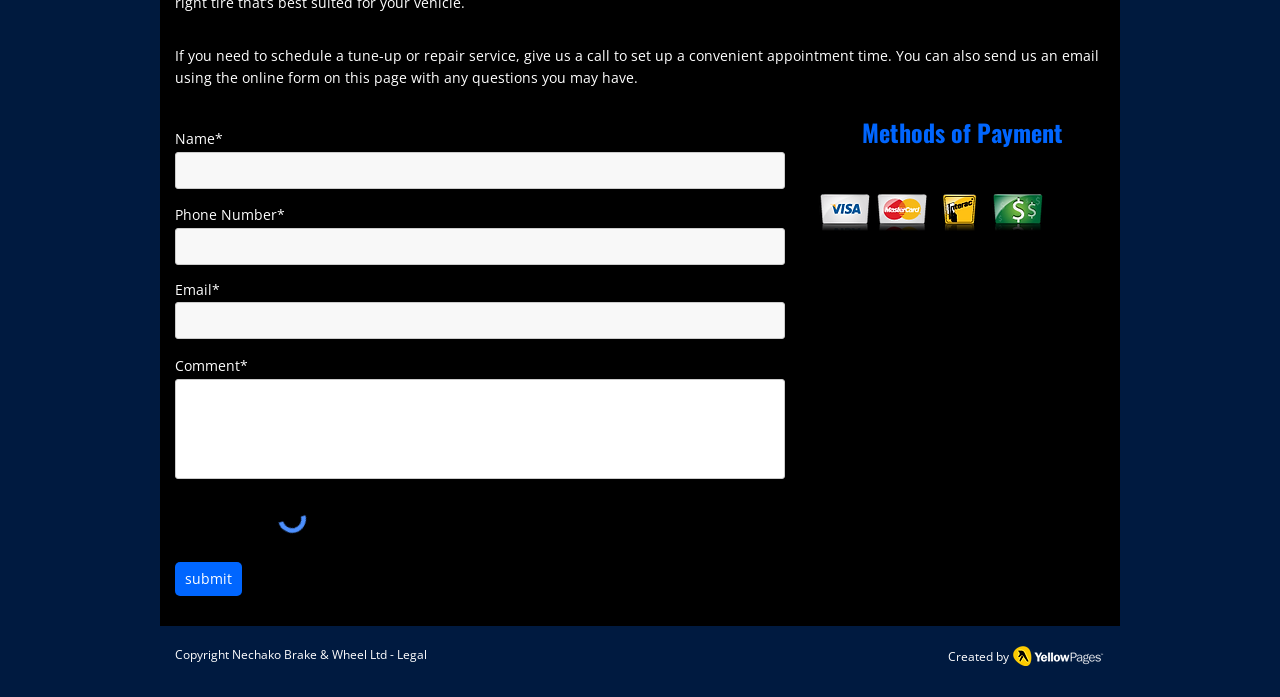Provide the bounding box coordinates of the HTML element described as: "Nechako Brake & Wheel Ltd". The bounding box coordinates should be four float numbers between 0 and 1, i.e., [left, top, right, bottom].

[0.181, 0.926, 0.305, 0.951]